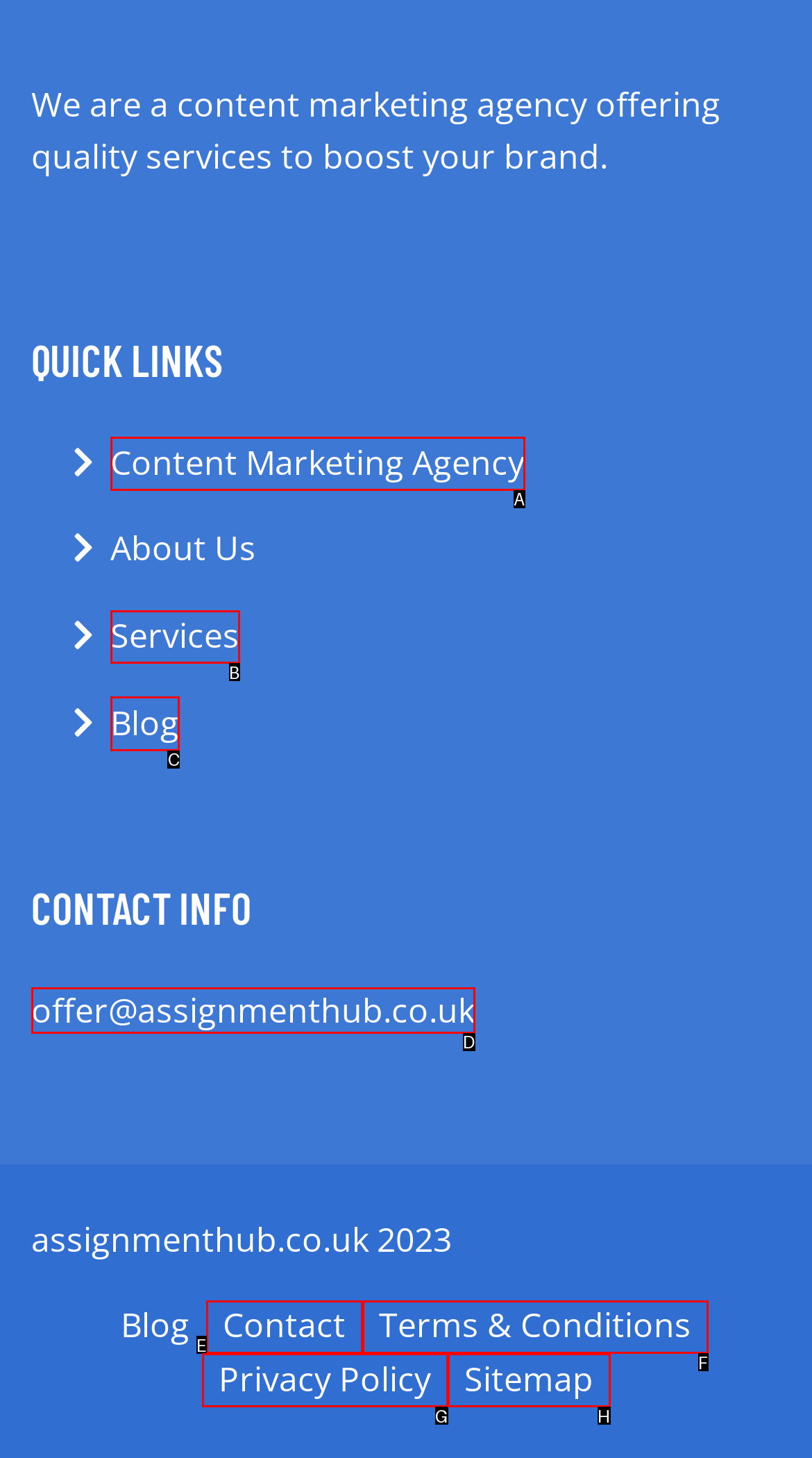Identify the HTML element I need to click to complete this task: read the blog Provide the option's letter from the available choices.

C